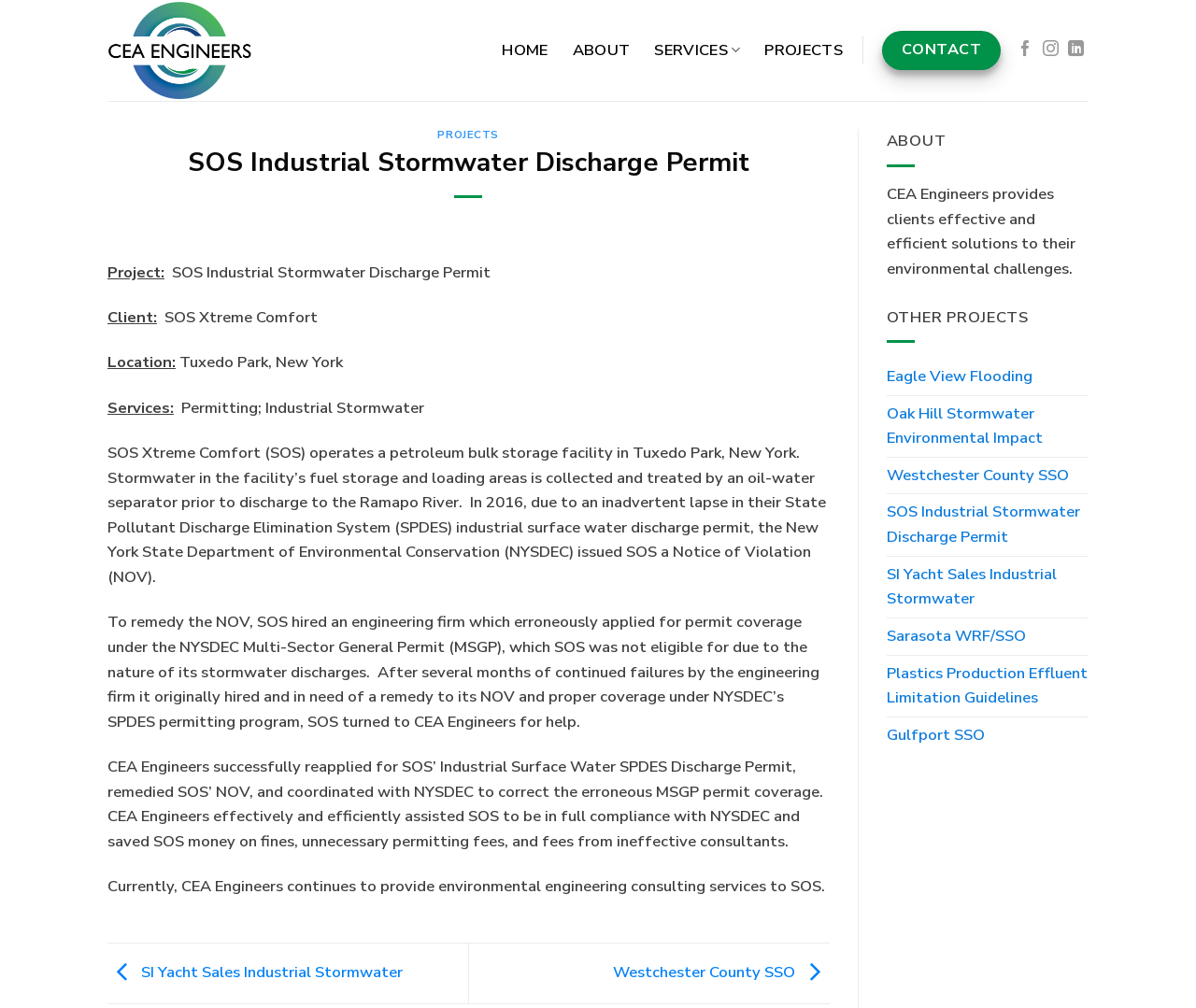Please find and give the text of the main heading on the webpage.

SOS Industrial Stormwater Discharge Permit